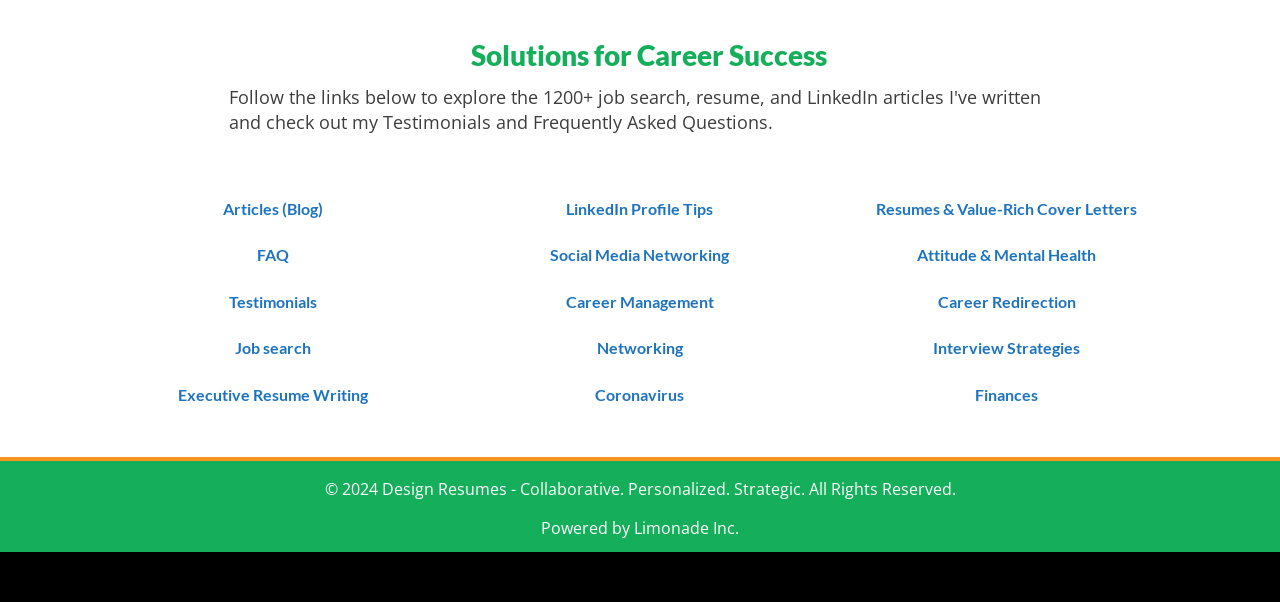Pinpoint the bounding box coordinates of the clickable area necessary to execute the following instruction: "Explore career management". The coordinates should be given as four float numbers between 0 and 1, namely [left, top, right, bottom].

[0.372, 0.463, 0.628, 0.539]